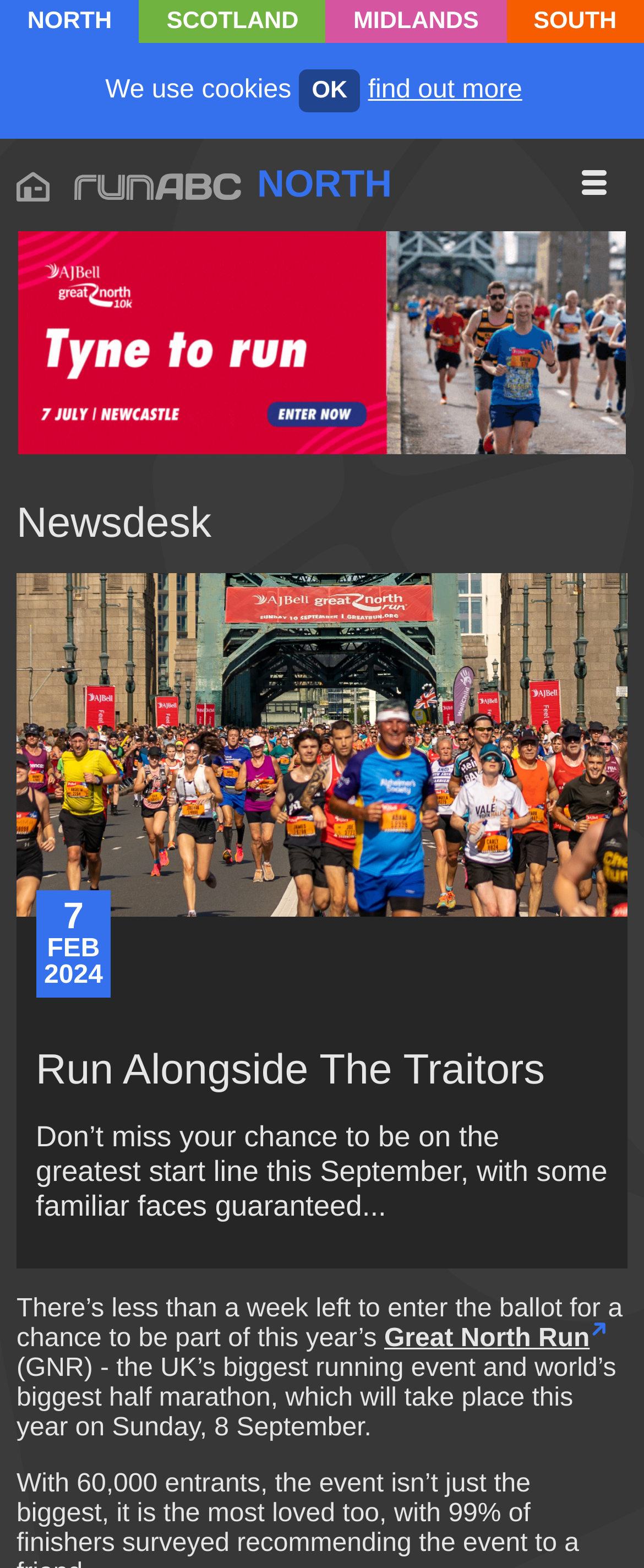What is the deadline for entering the ballot?
From the image, respond with a single word or phrase.

less than a week